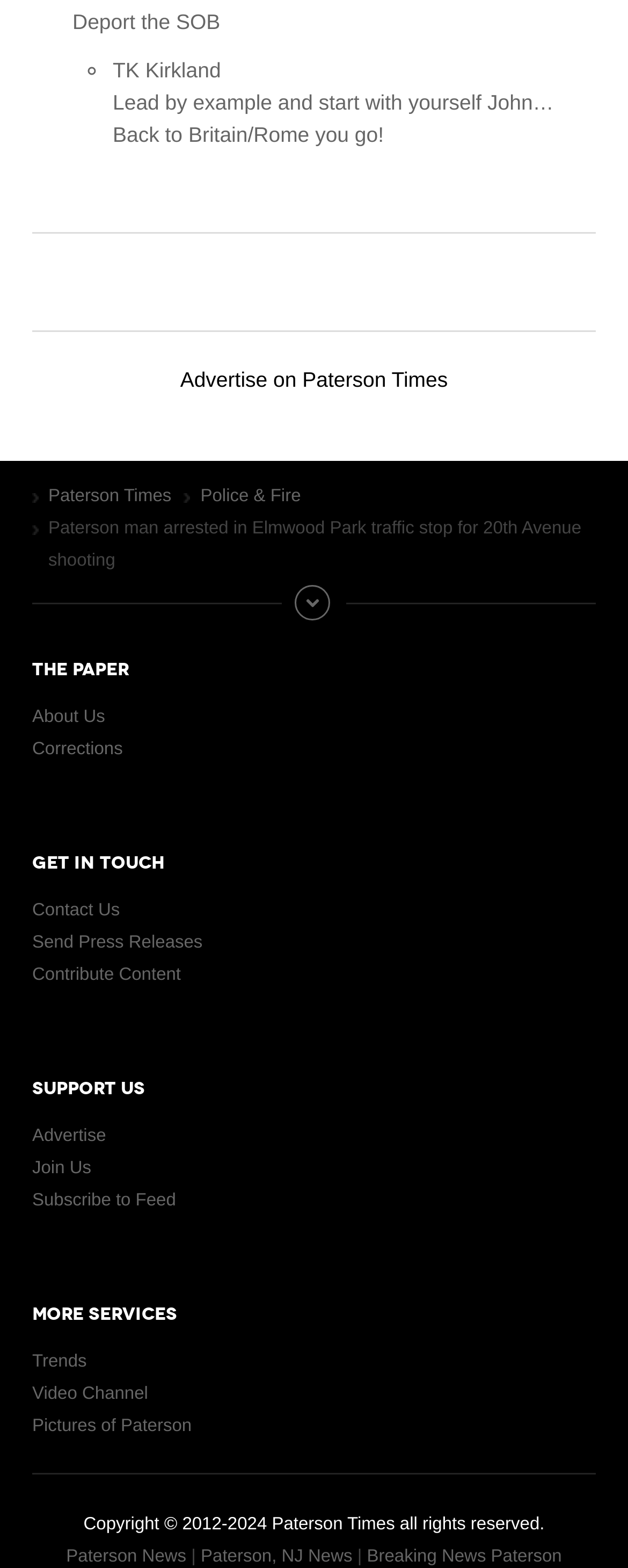Could you determine the bounding box coordinates of the clickable element to complete the instruction: "Click on Advertise on Paterson Times"? Provide the coordinates as four float numbers between 0 and 1, i.e., [left, top, right, bottom].

[0.287, 0.235, 0.713, 0.25]